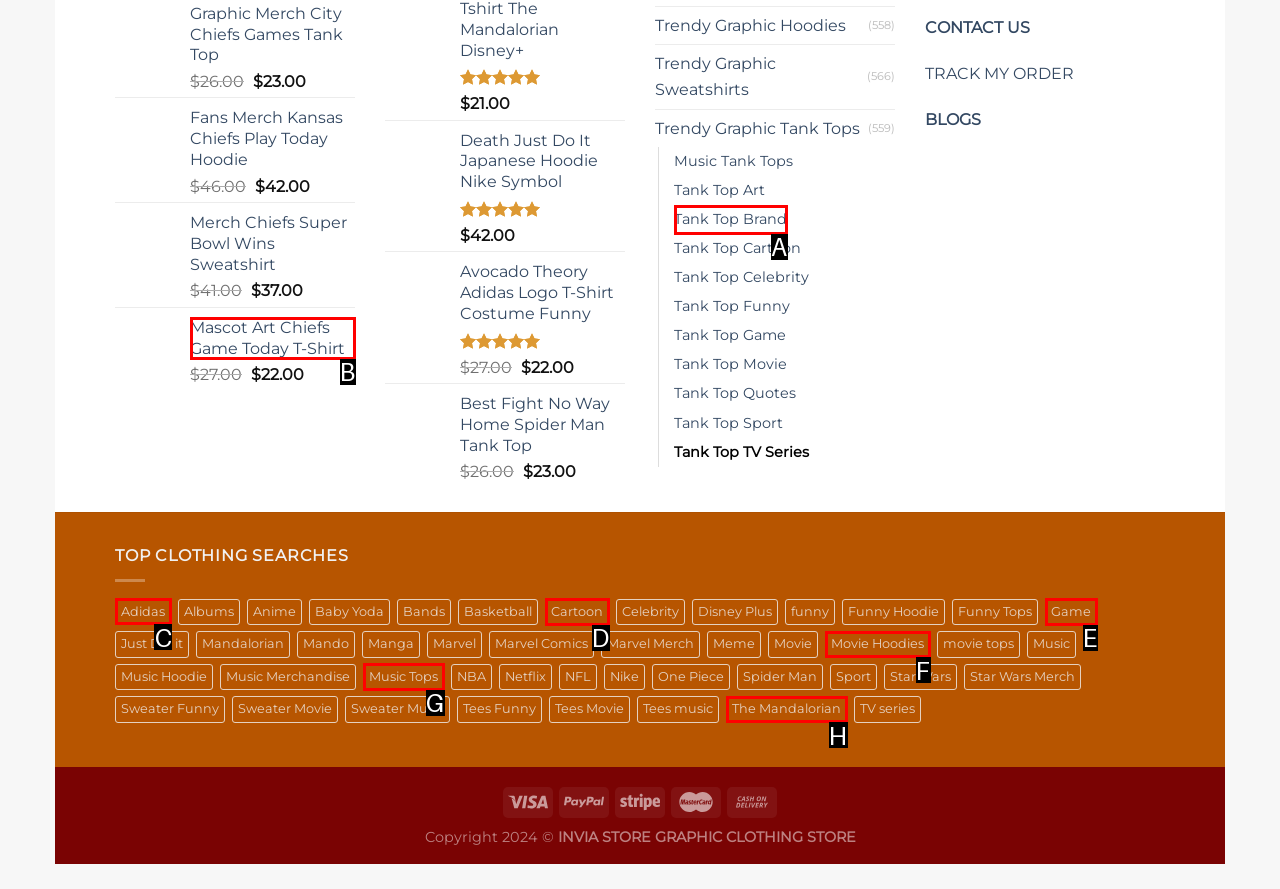Which lettered option should I select to achieve the task: View release details according to the highlighted elements in the screenshot?

None